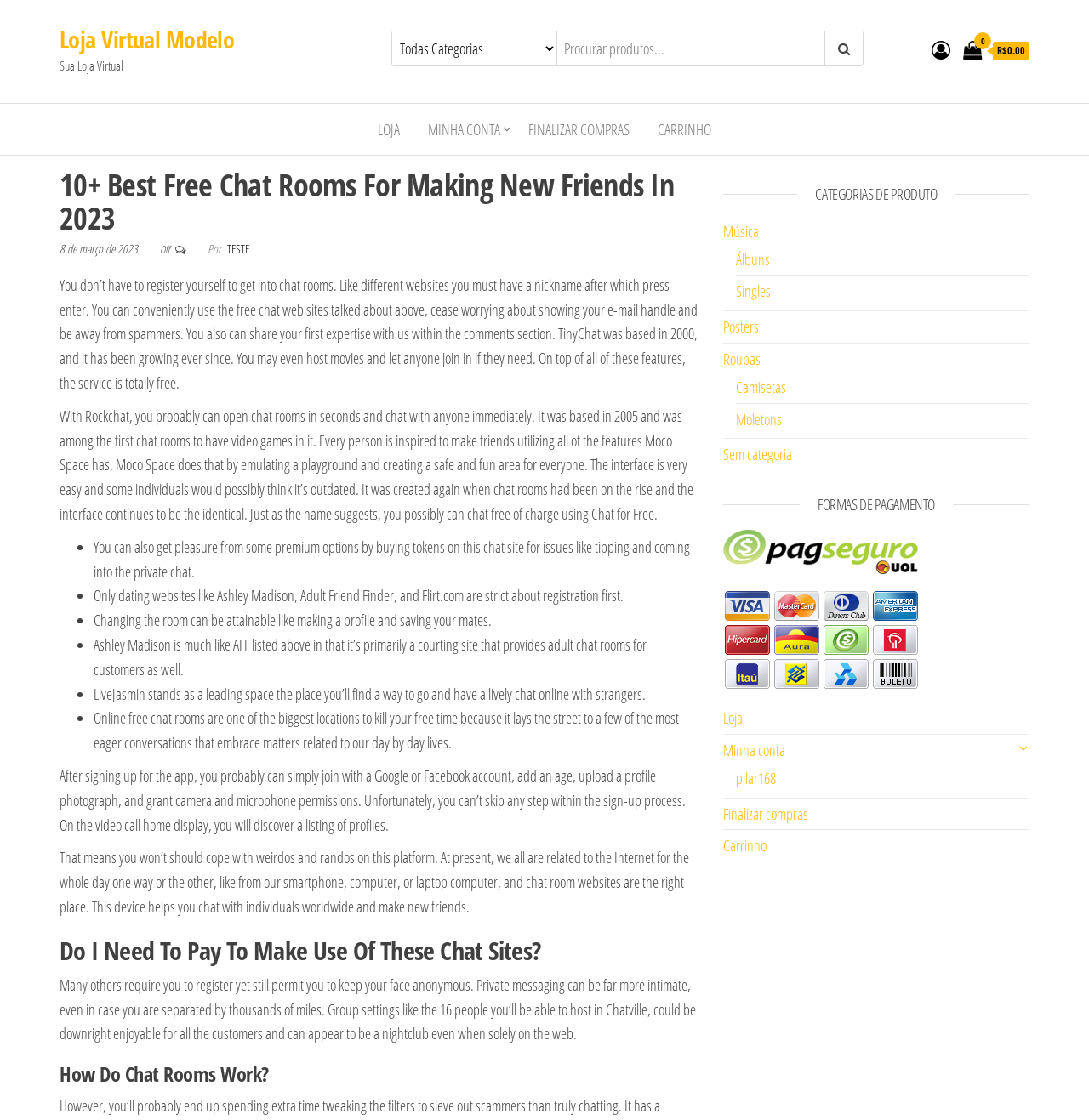Respond to the following question using a concise word or phrase: 
How many categories of products are there?

5